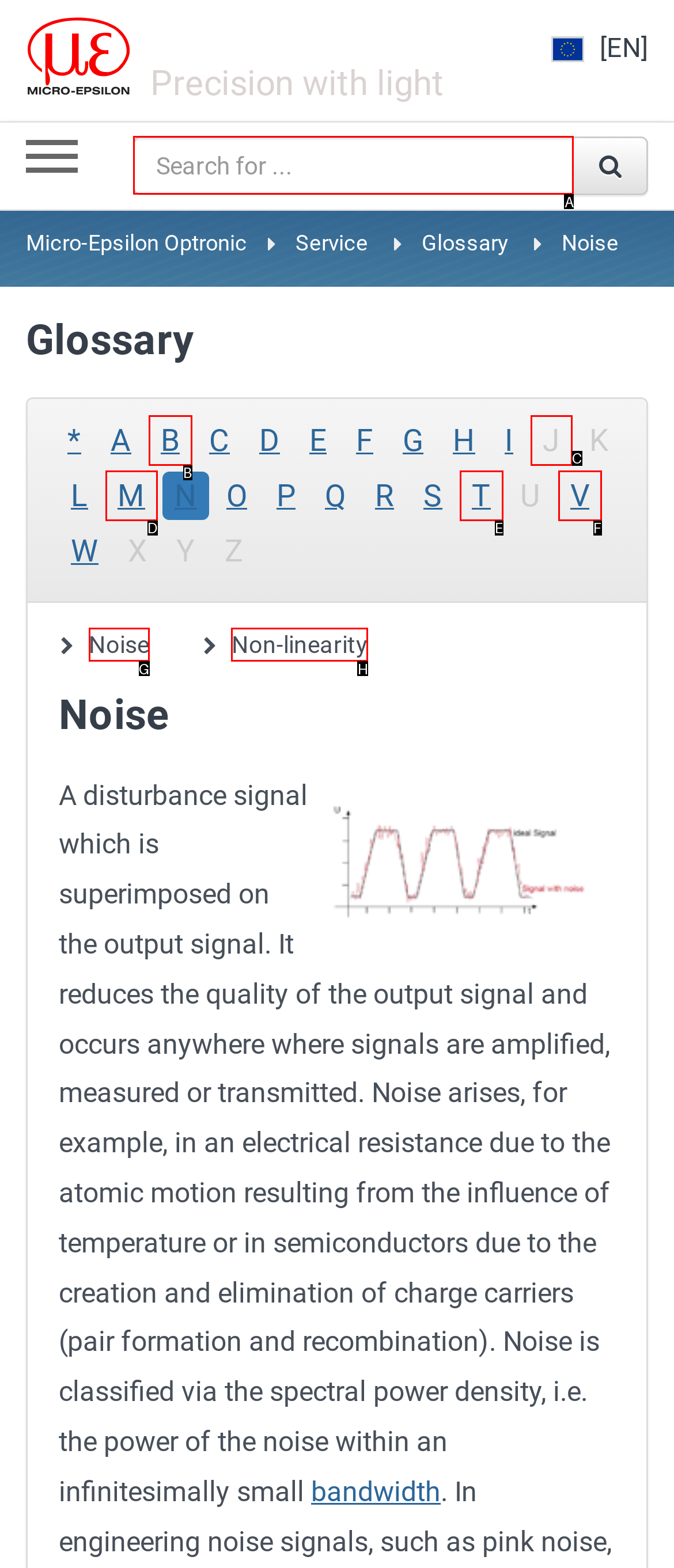Identify the HTML element to select in order to accomplish the following task: Search for something
Reply with the letter of the chosen option from the given choices directly.

A